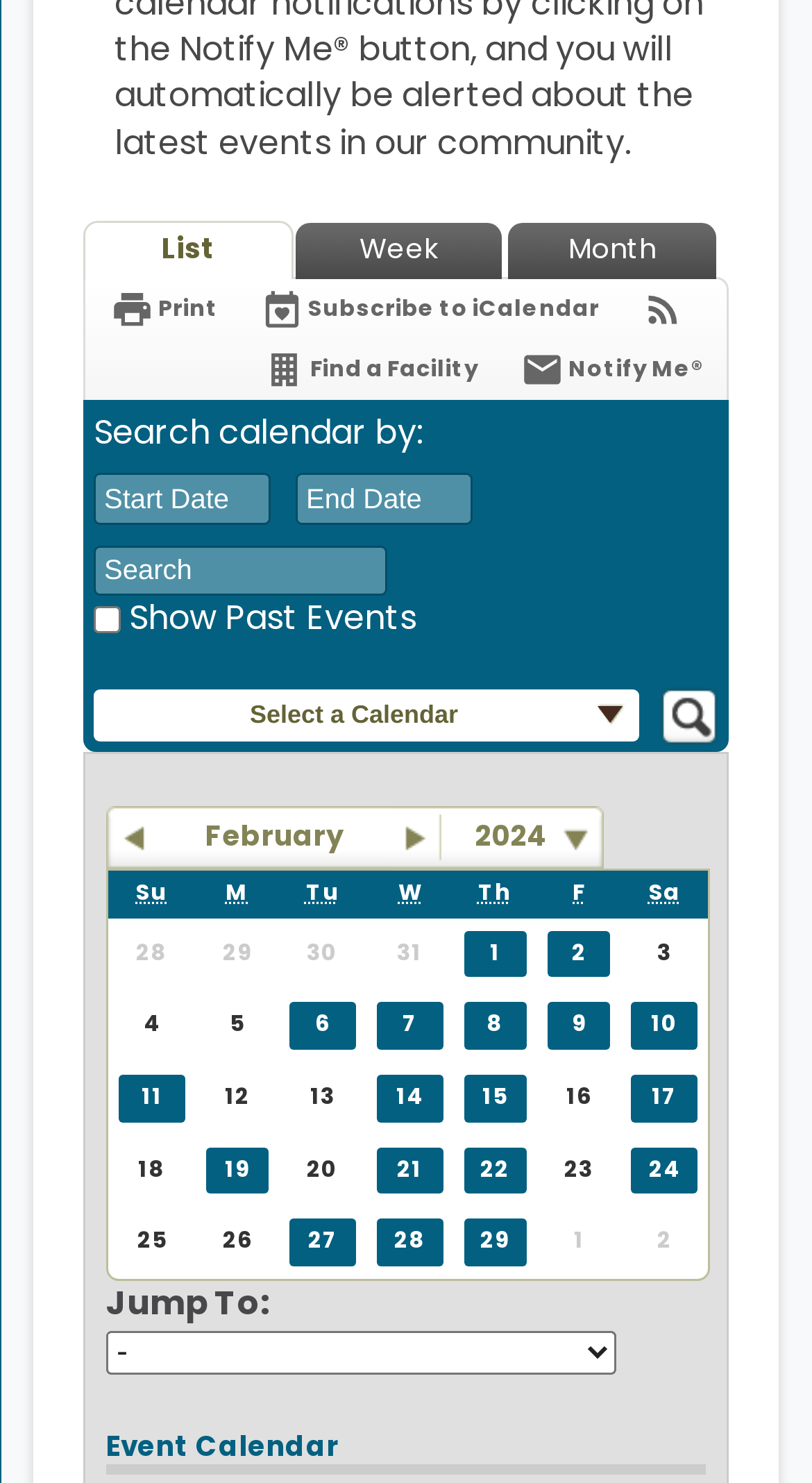Please specify the bounding box coordinates of the clickable region to carry out the following instruction: "View RSS feeds". The coordinates should be four float numbers between 0 and 1, in the format [left, top, right, bottom].

[0.79, 0.194, 0.844, 0.223]